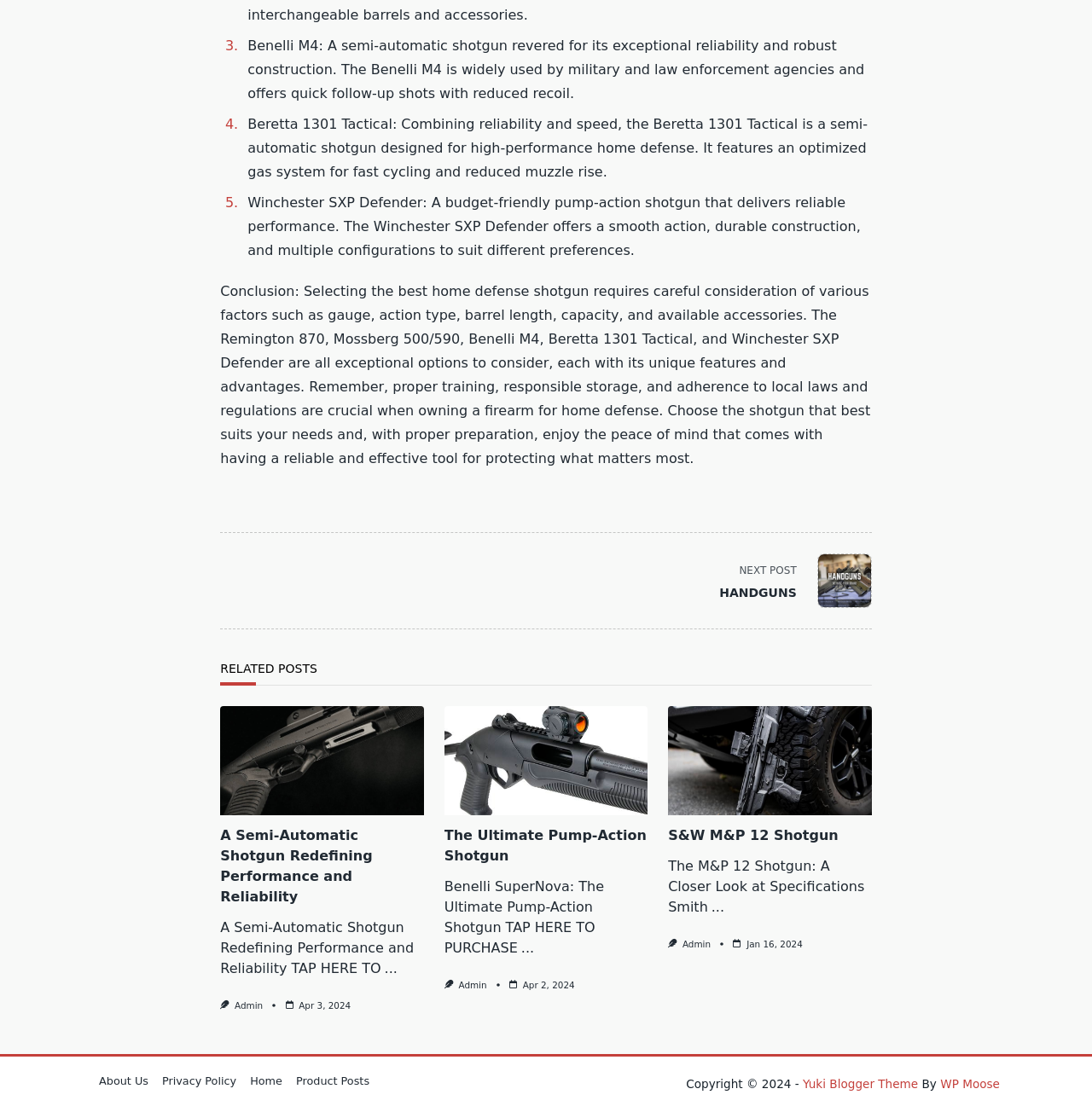Given the element description, predict the bounding box coordinates in the format (top-left x, top-left y, bottom-right x, bottom-right y), using floating point numbers between 0 and 1: Product Posts

[0.265, 0.969, 0.345, 0.977]